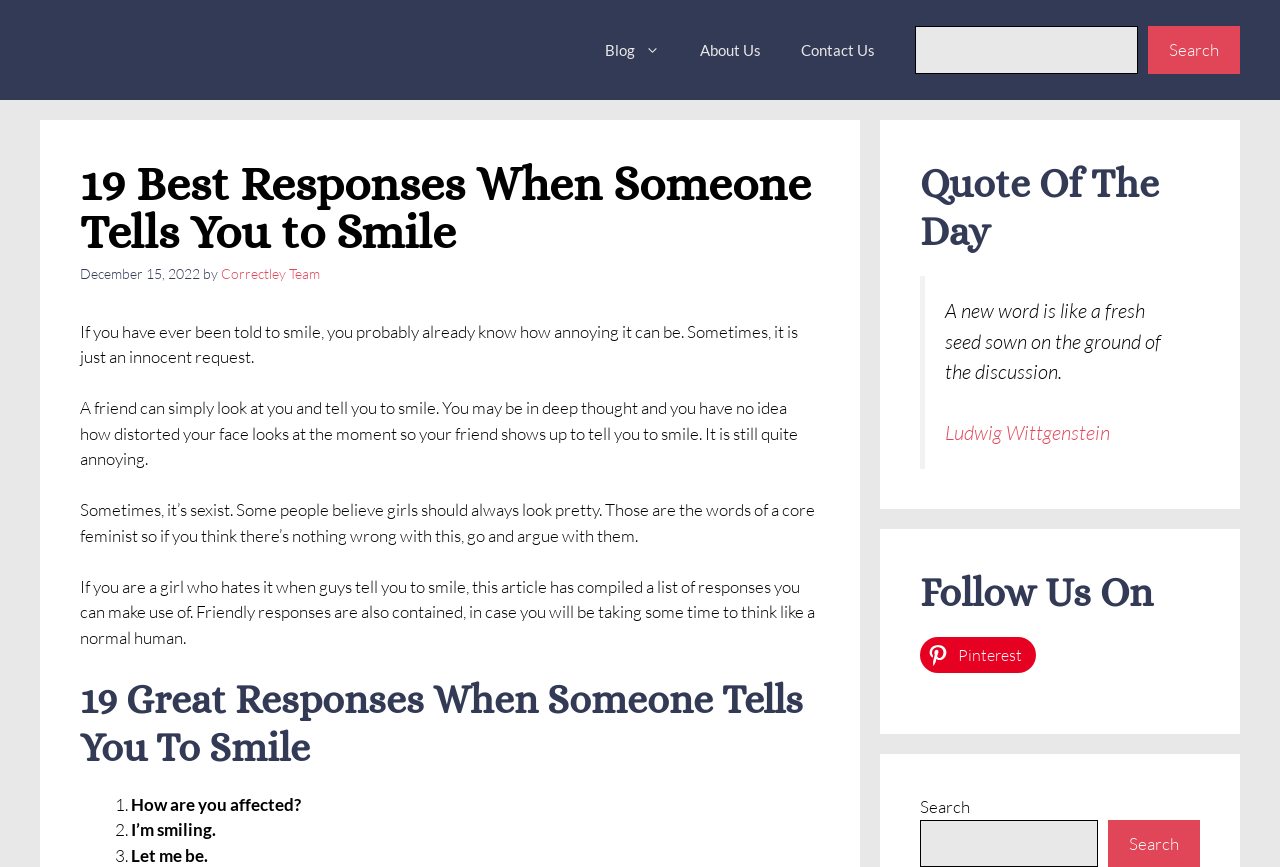What is the primary heading on this webpage?

19 Best Responses When Someone Tells You to Smile